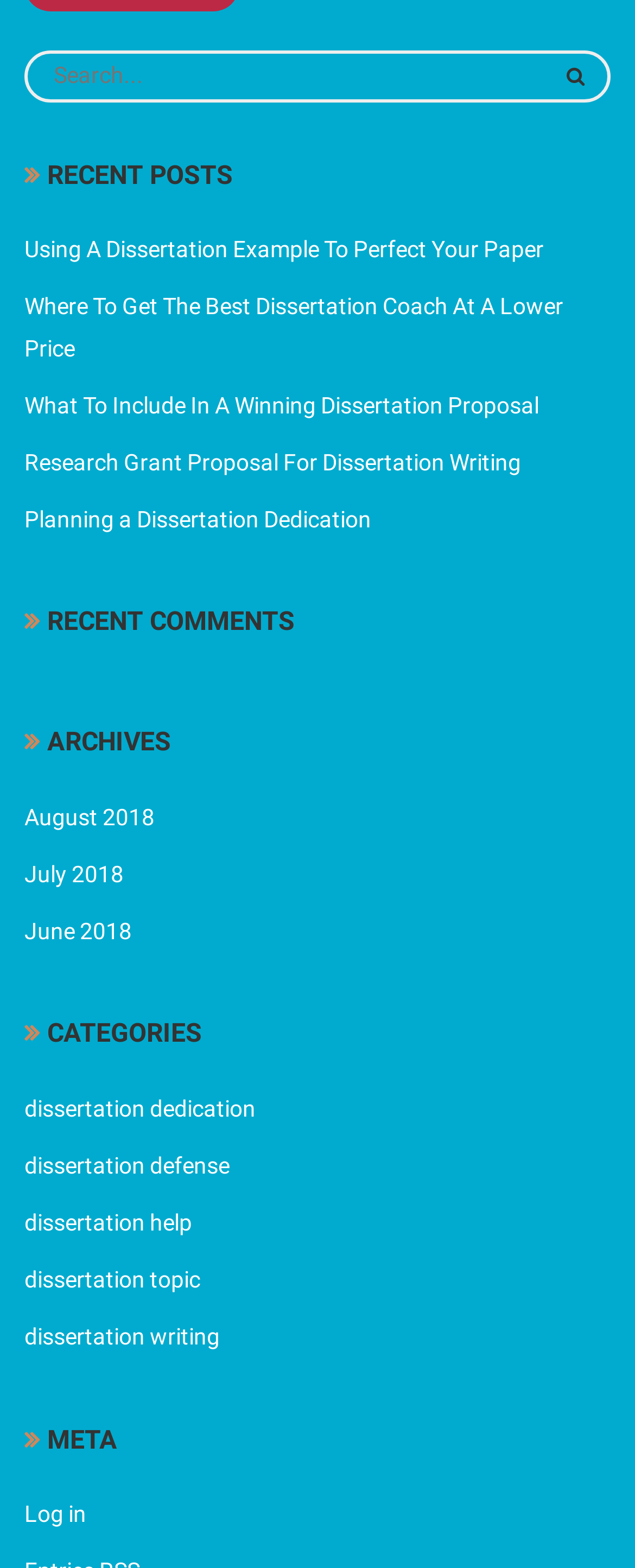Could you determine the bounding box coordinates of the clickable element to complete the instruction: "Explore Photo Gallery"? Provide the coordinates as four float numbers between 0 and 1, i.e., [left, top, right, bottom].

None